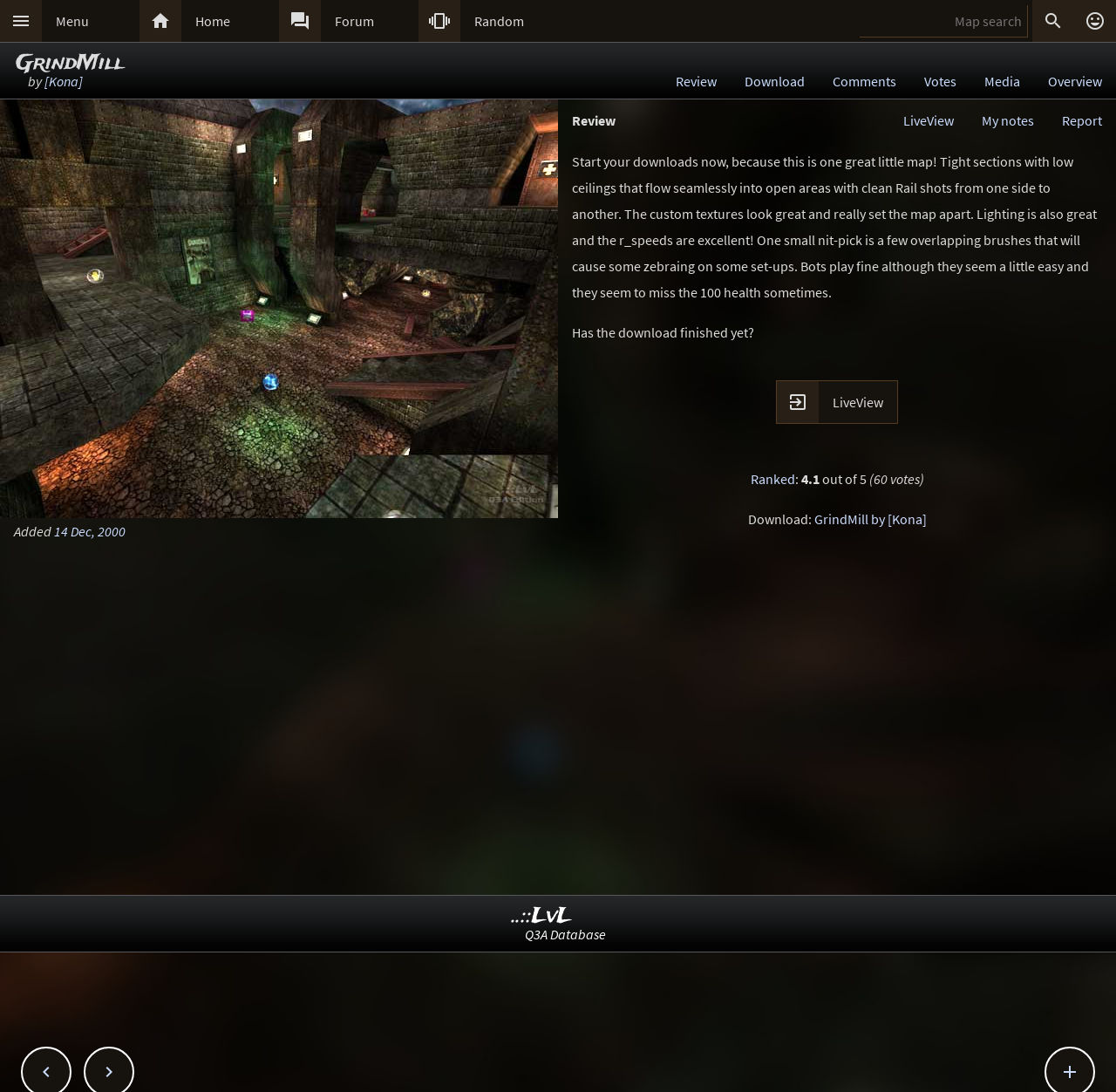Determine the bounding box coordinates for the area you should click to complete the following instruction: "Download GrindMill map".

[0.655, 0.058, 0.734, 0.09]